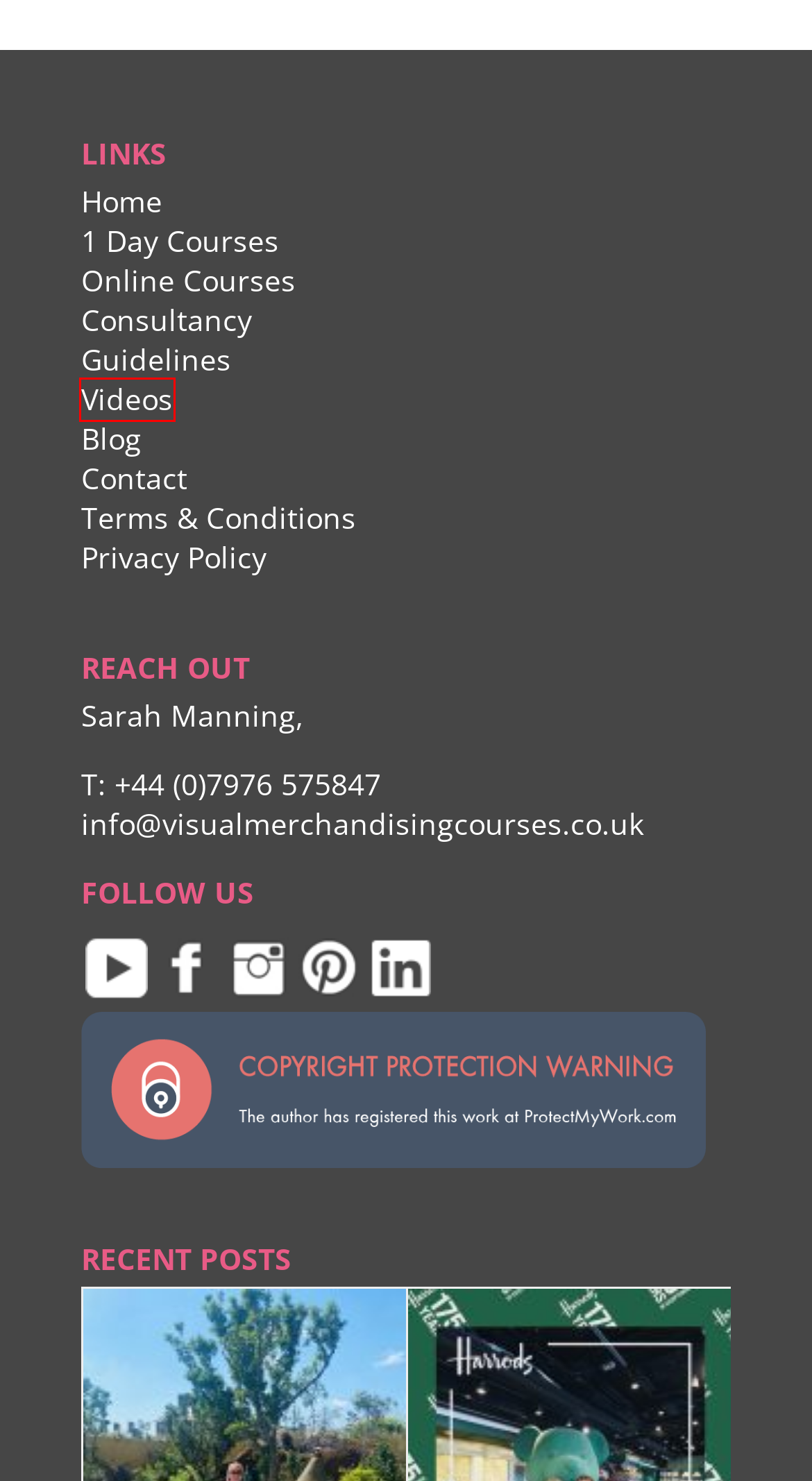Analyze the screenshot of a webpage with a red bounding box and select the webpage description that most accurately describes the new page resulting from clicking the element inside the red box. Here are the candidates:
A. About - Visual Merchandising Courses
B. Privacy Policy - Visual Merchandising Courses
C. Consultancy - Visual Merchandising Courses
D. Online Visual Merchandising Courses Visual Merchandising Courses -
E. Blog - Visual Merchandising Courses
F. FAQs - Visual Merchandising Courses
G. Contact - Visual Merchandising Courses
H. Videos - Visual Merchandising Courses

H